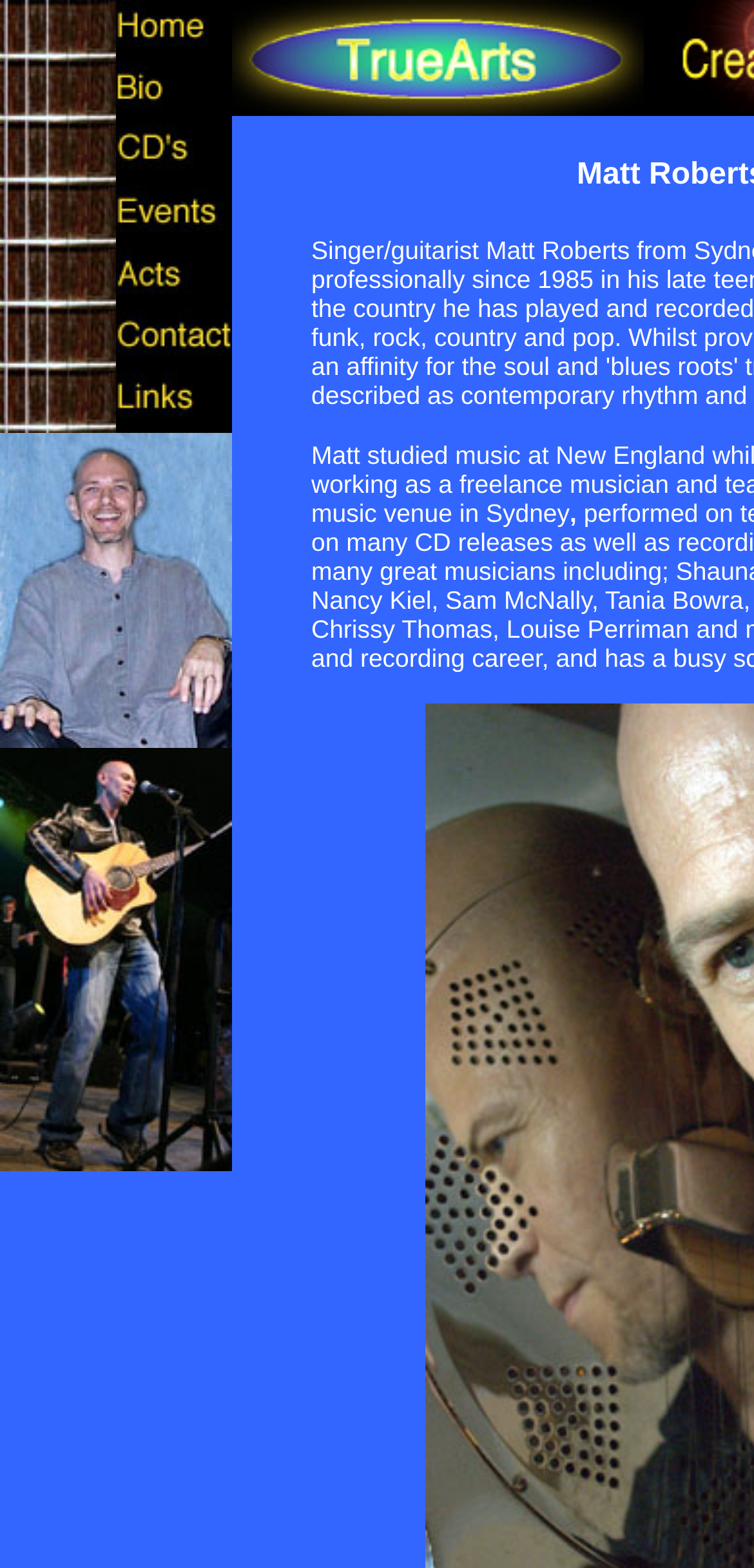Answer with a single word or phrase: 
What is the background color of the webpage?

White